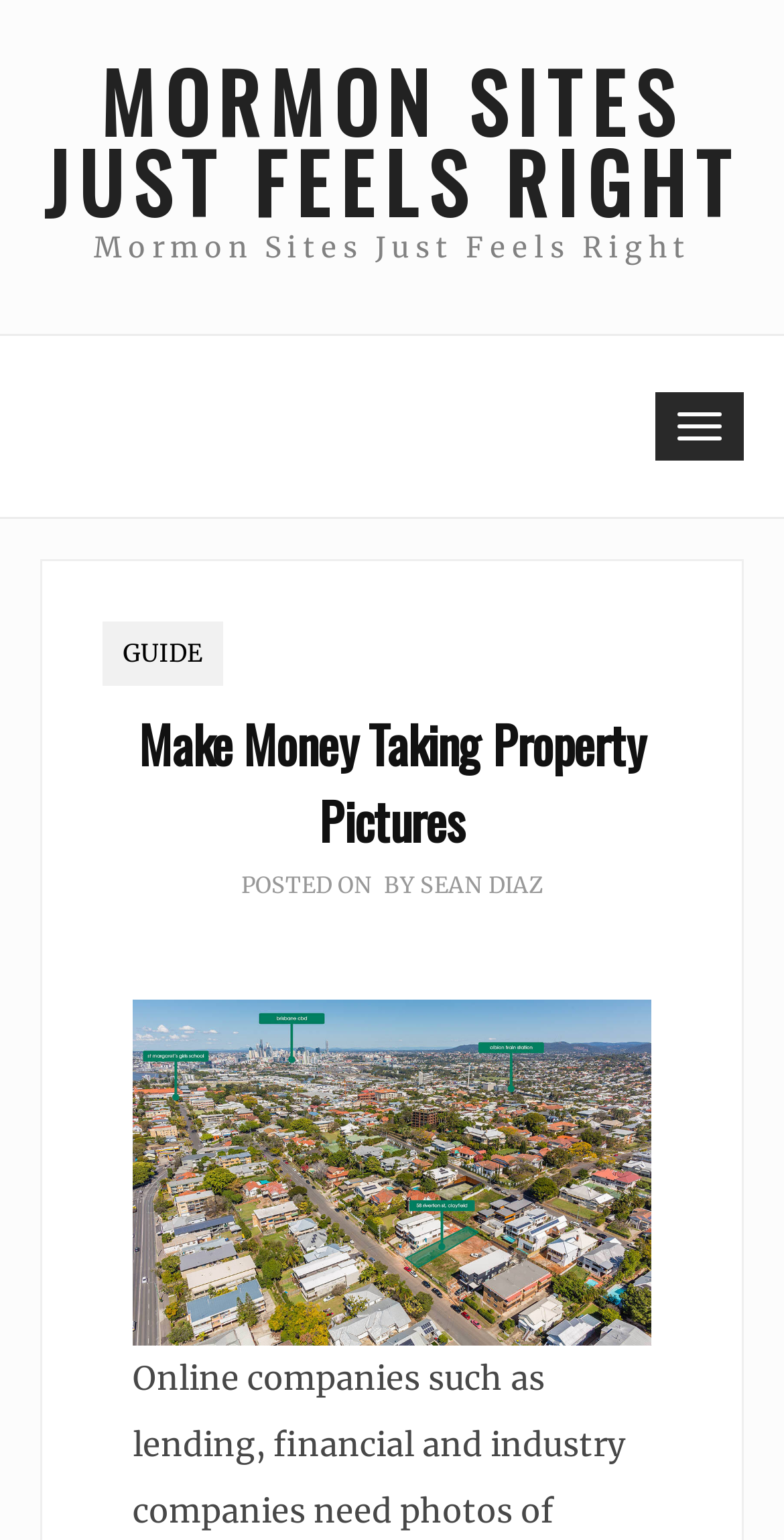Analyze the image and deliver a detailed answer to the question: What is the category of the post?

I found the category of the post by looking at the link element with the text 'GUIDE' which is located in the navigation menu.